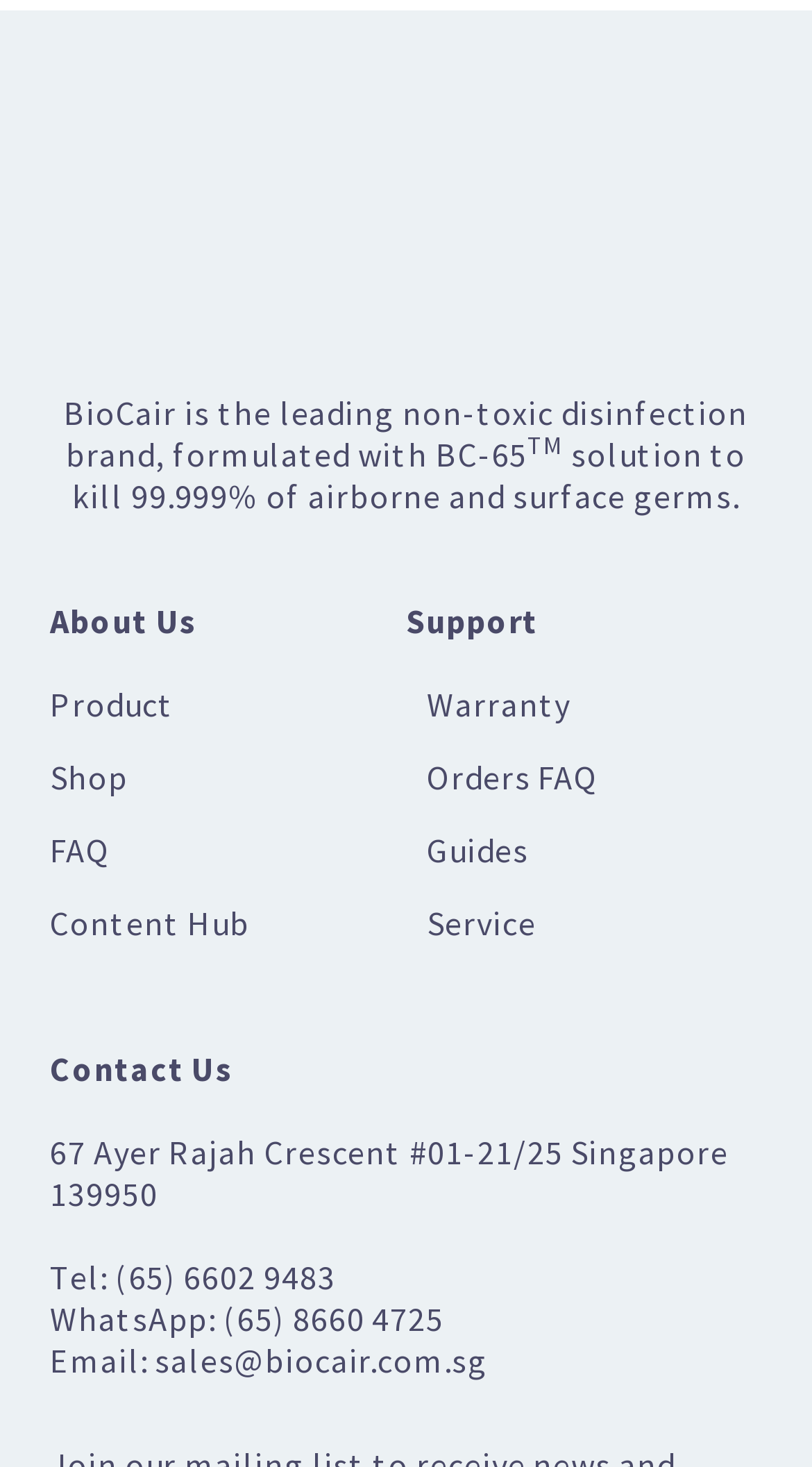Provide a one-word or short-phrase answer to the question:
What is the address of the company?

67 Ayer Rajah Crescent #01-21/25 Singapore 139950